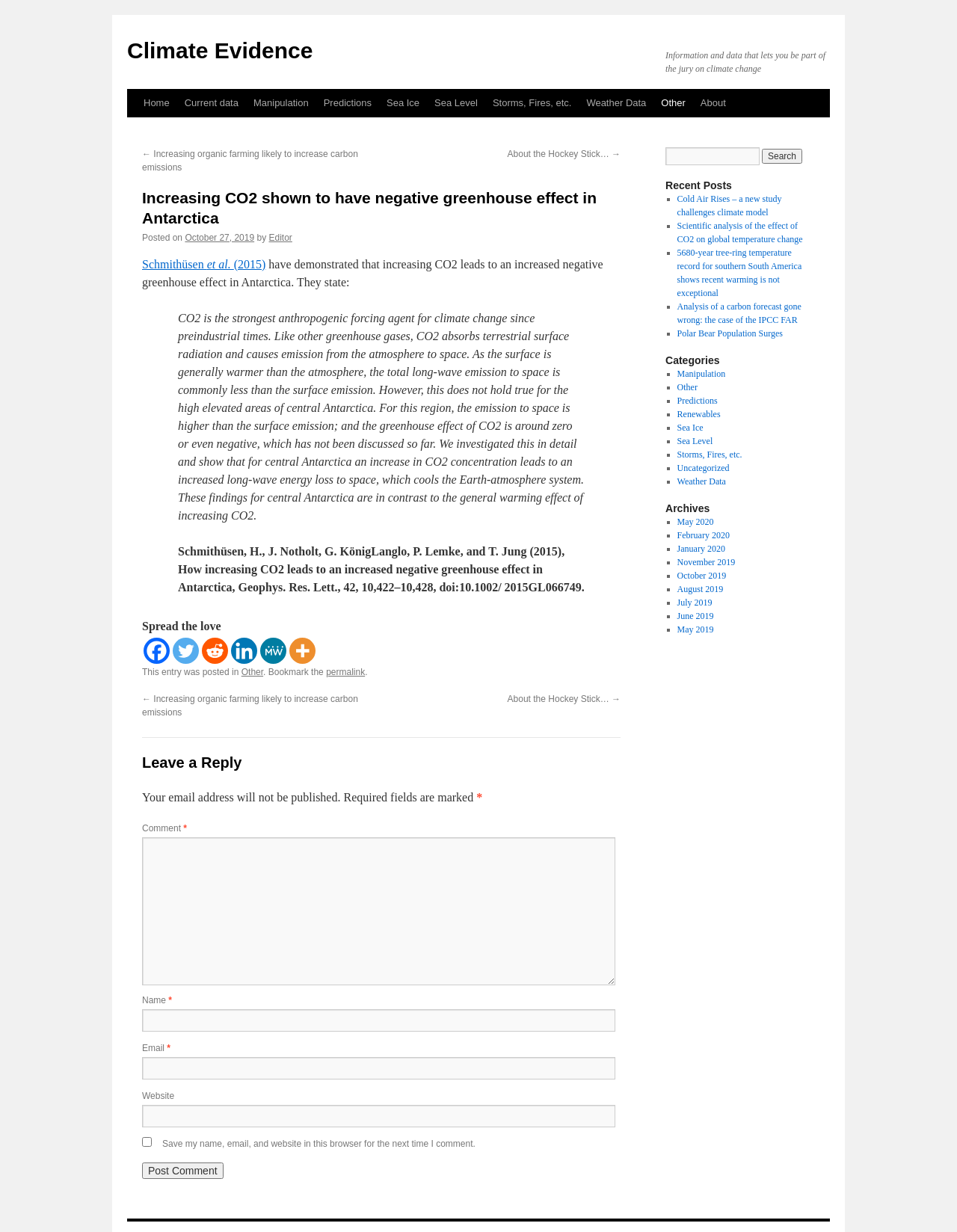Can you show the bounding box coordinates of the region to click on to complete the task described in the instruction: "Click the 'Home' link"?

[0.142, 0.072, 0.185, 0.095]